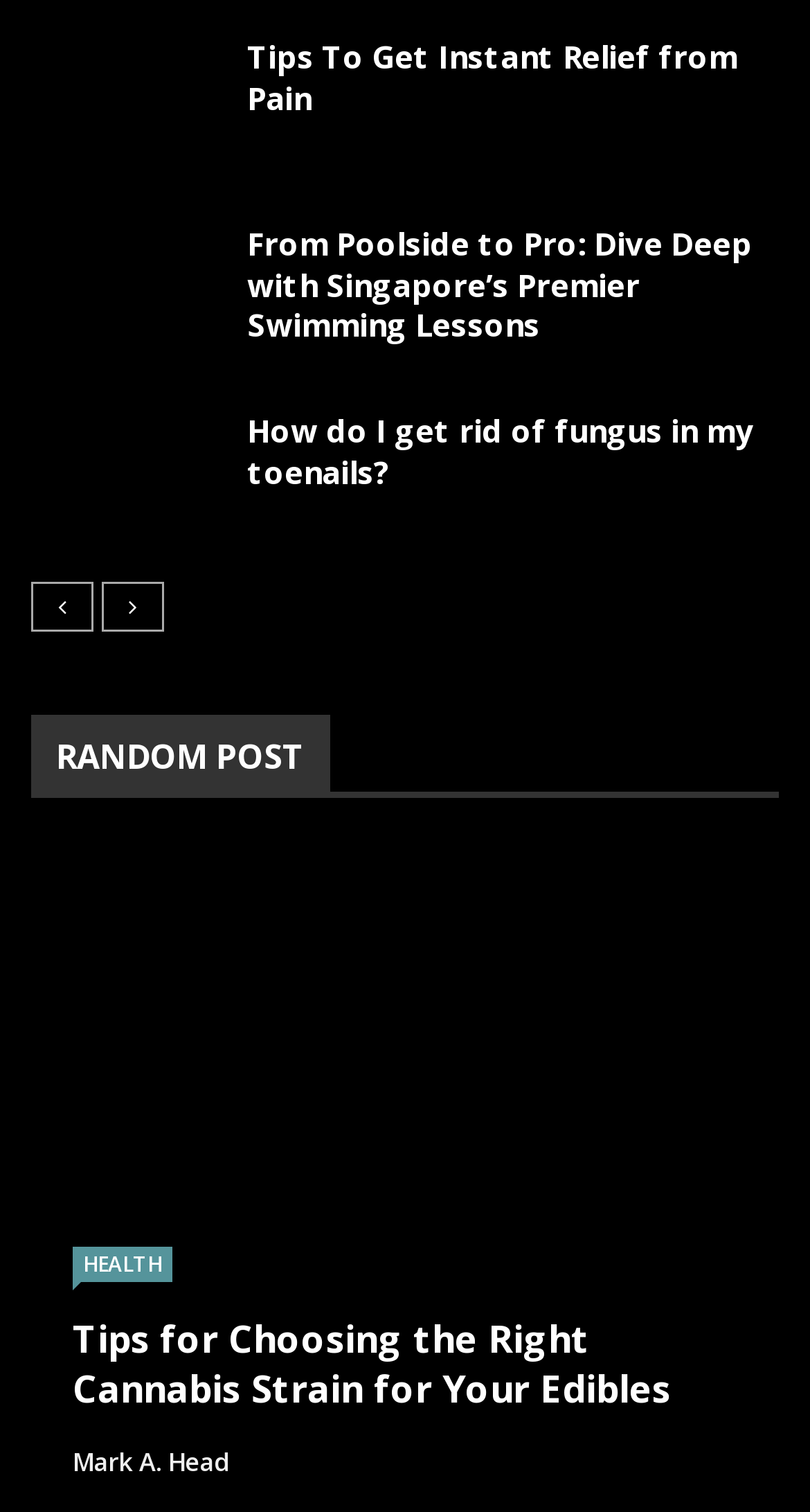What is the topic of the first article?
Please provide an in-depth and detailed response to the question.

The first article's heading is 'Tips To Get Instant Relief from Pain', which suggests that the topic of the article is related to pain relief.